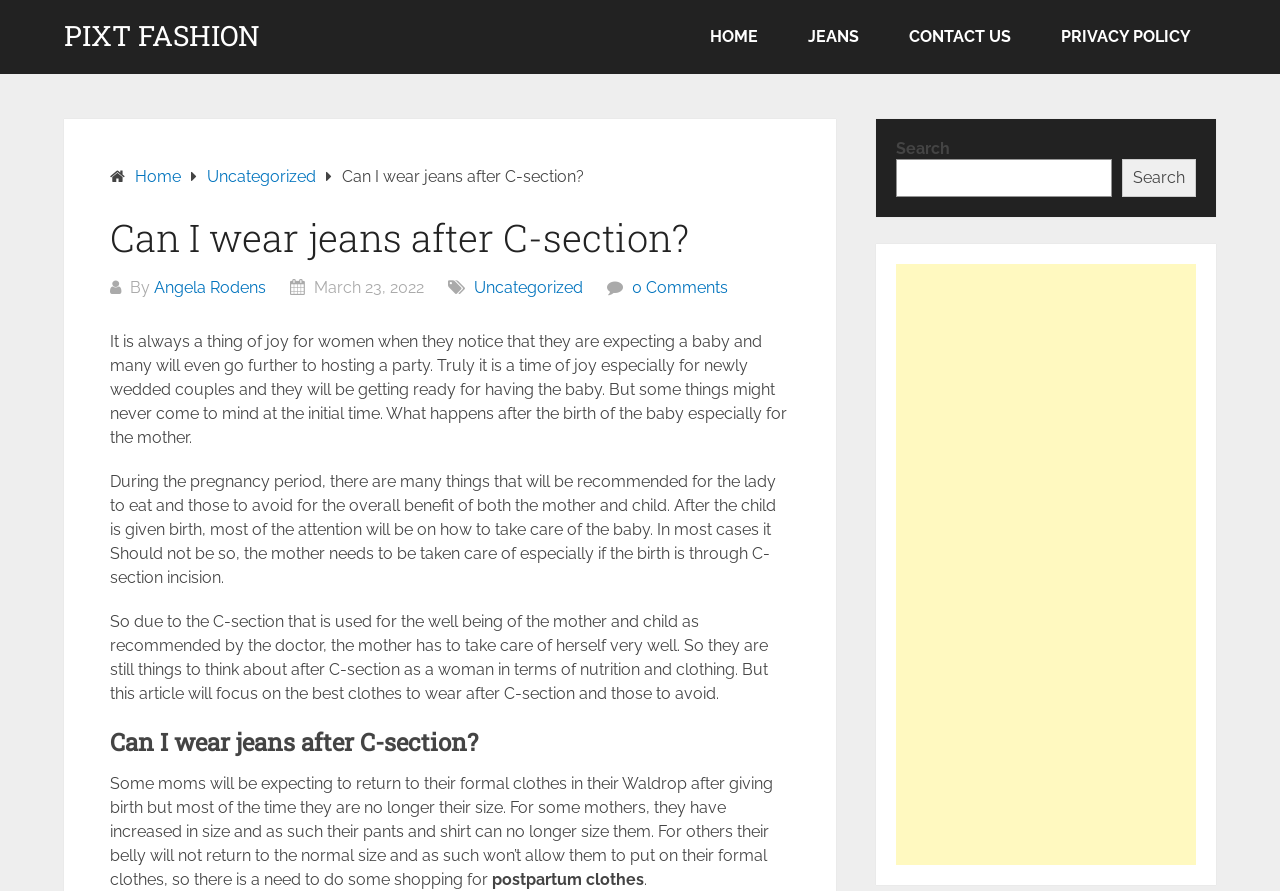Provide a short answer to the following question with just one word or phrase: What is the purpose of the article?

To provide guidance on postpartum clothes